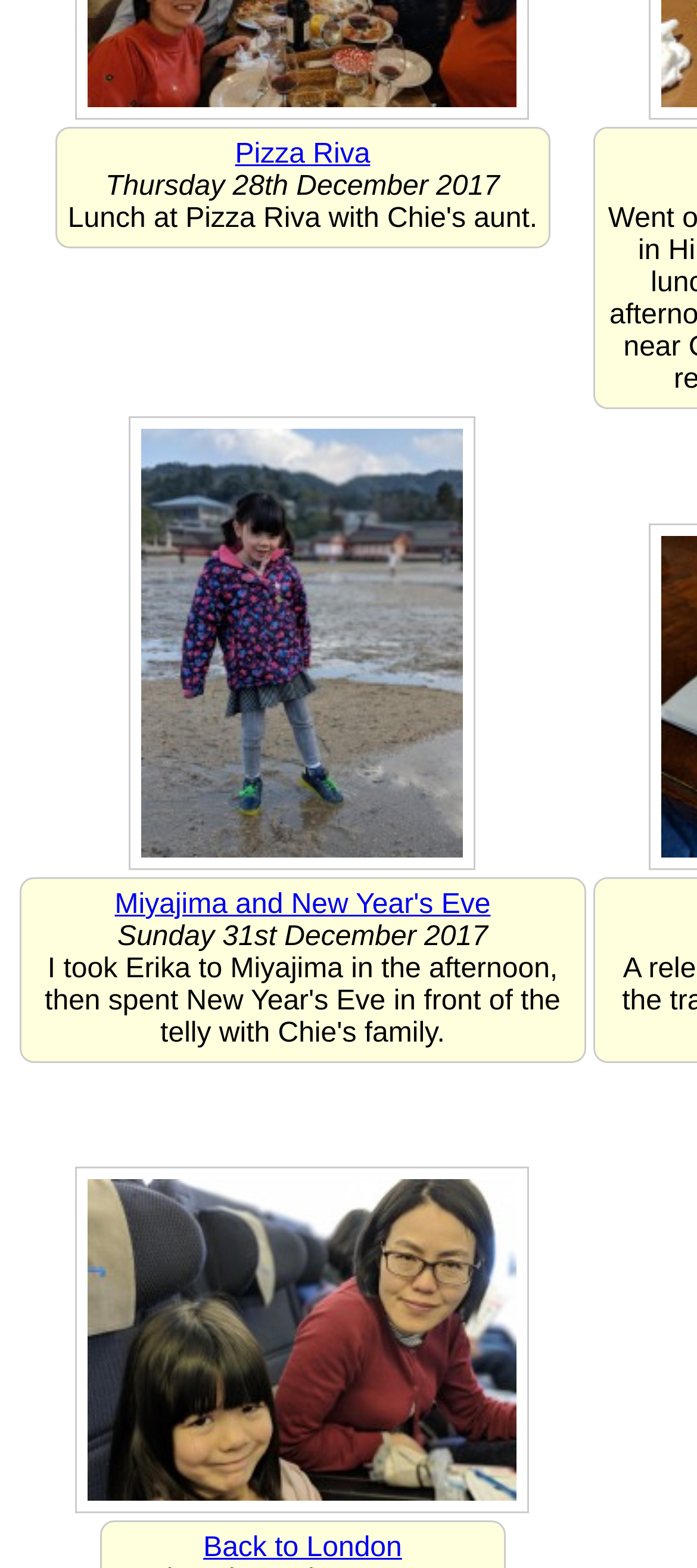Answer the question briefly using a single word or phrase: 
How many links are in the webpage?

7